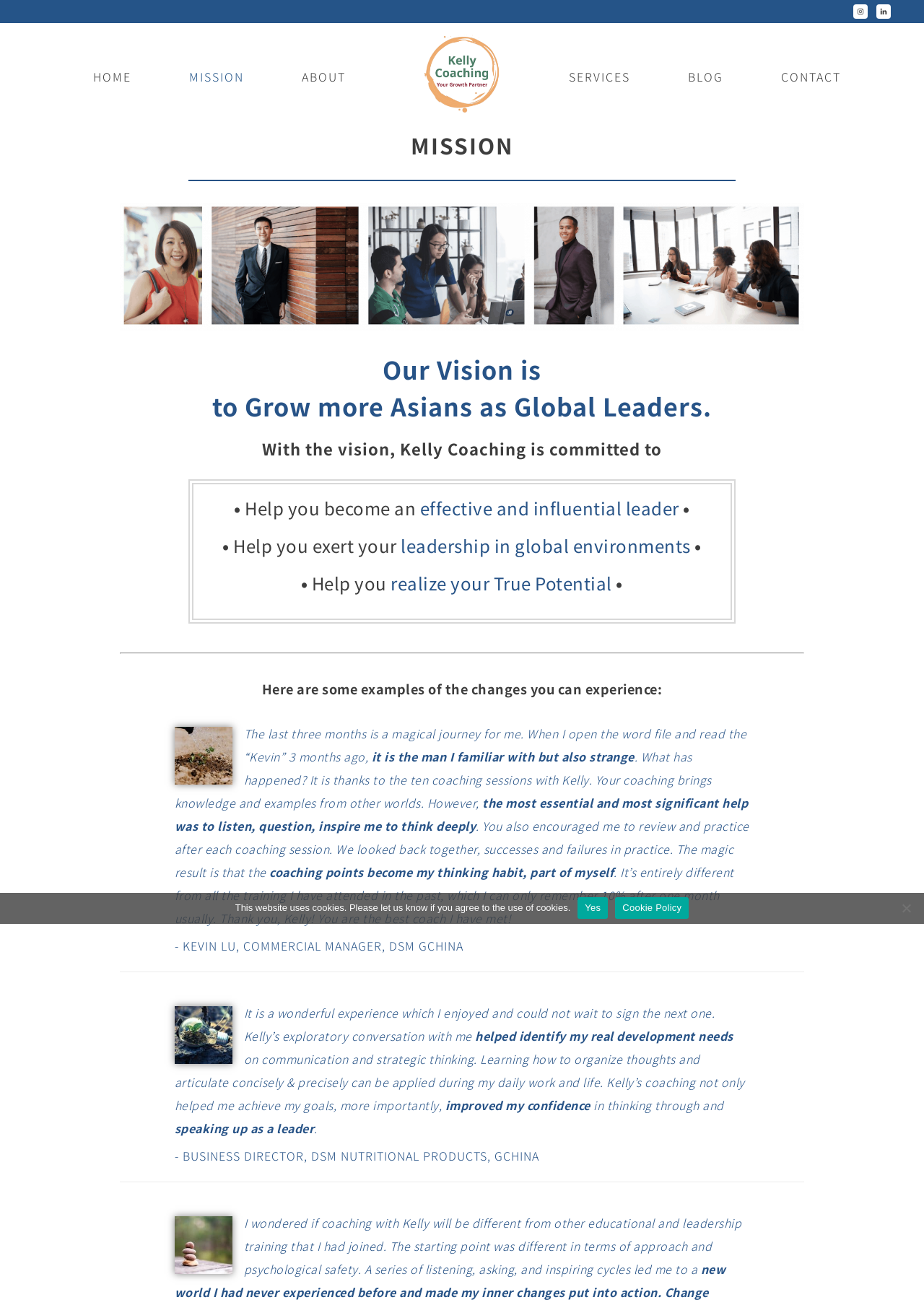Identify the coordinates of the bounding box for the element described below: "Cookie Policy". Return the coordinates as four float numbers between 0 and 1: [left, top, right, bottom].

[0.666, 0.687, 0.746, 0.704]